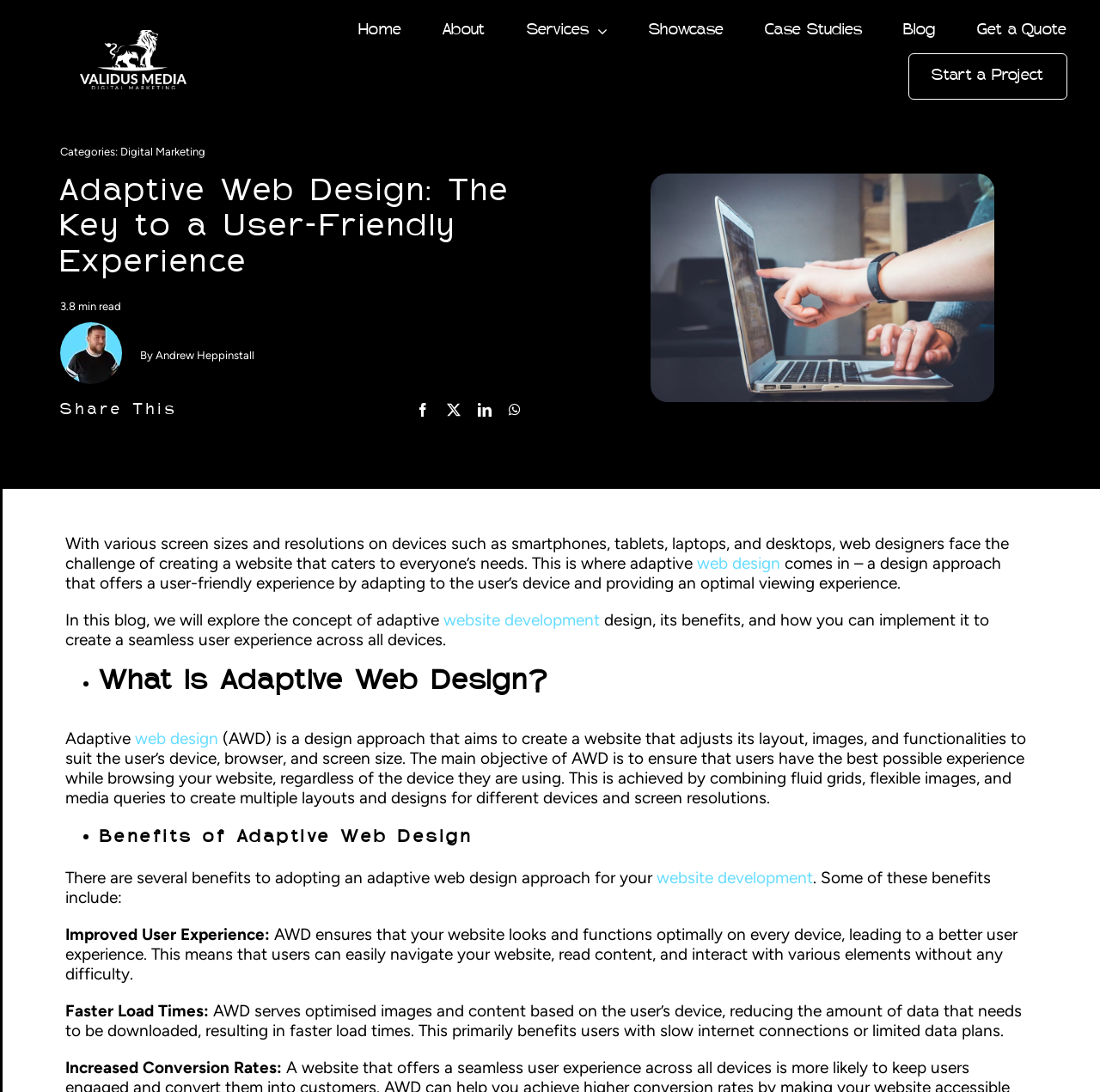Give a one-word or phrase response to the following question: What is the purpose of adaptive web design?

To ensure a user-friendly experience